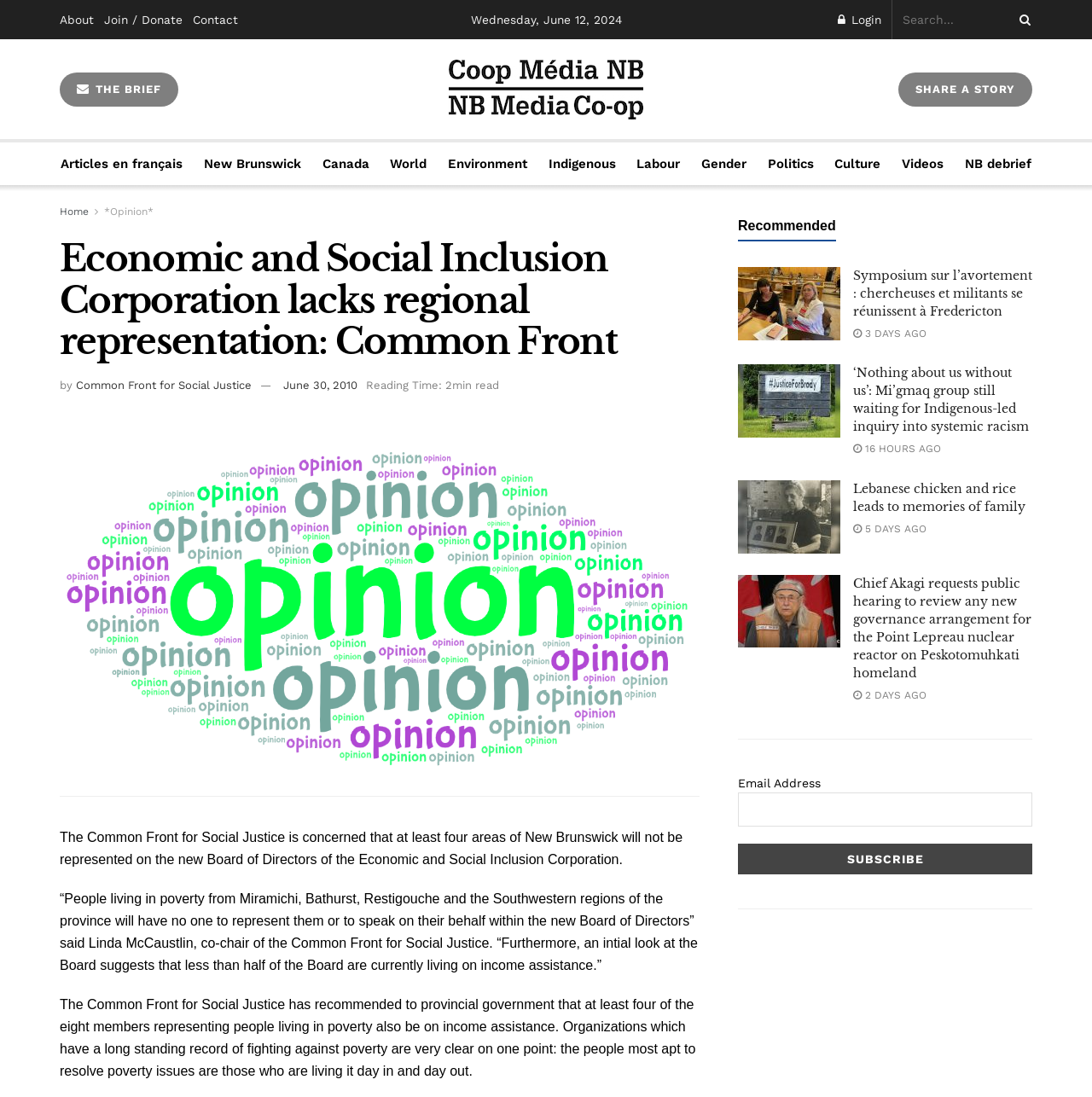Answer the question below with a single word or a brief phrase: 
What is the topic of the article 'Symposium sur l’avortement : chercheuses et militants se réunissent à Fredericton'?

Abortion